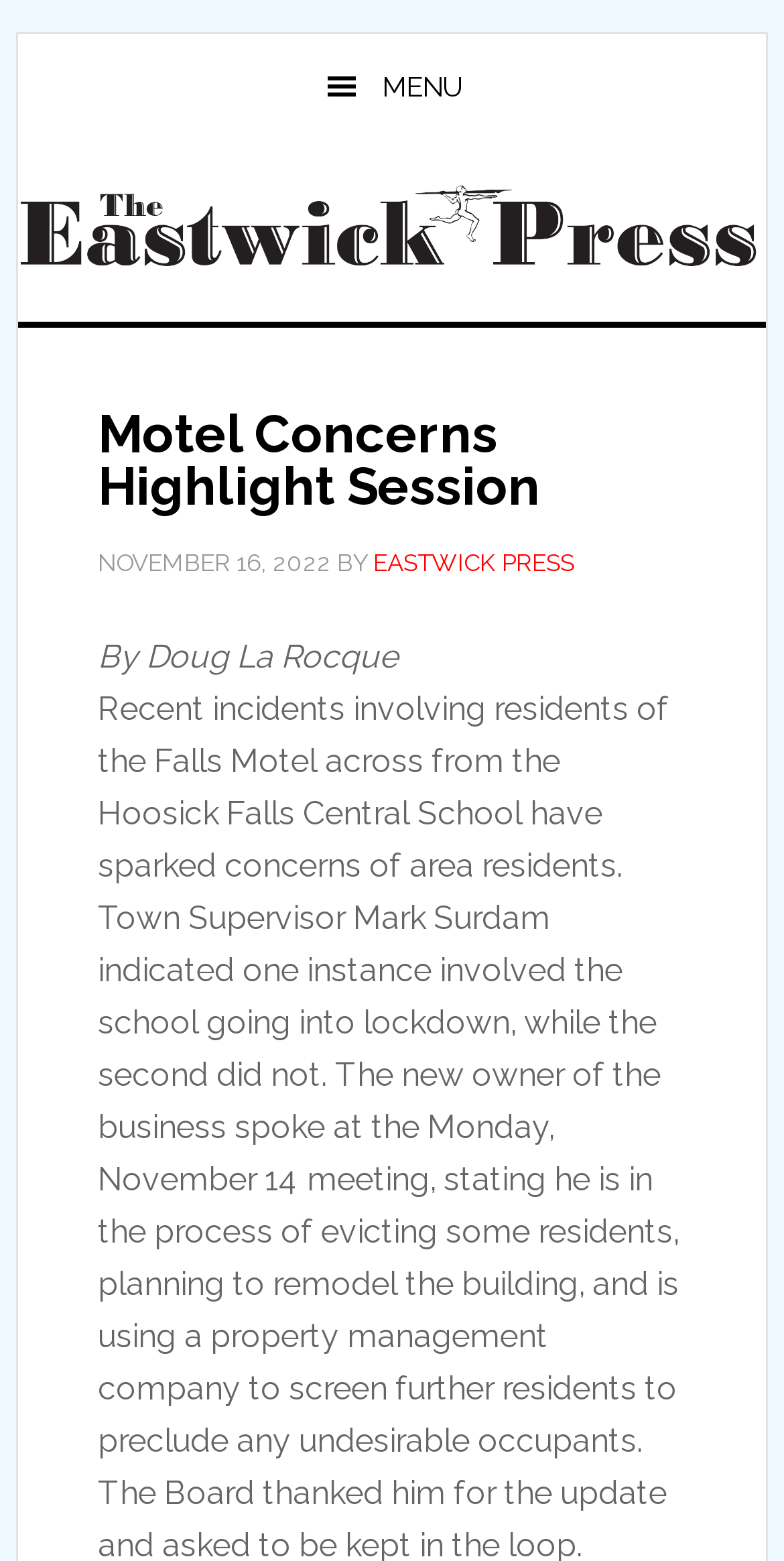Please provide a one-word or short phrase answer to the question:
What is the title of the latest article?

Motel Concerns Highlight Session